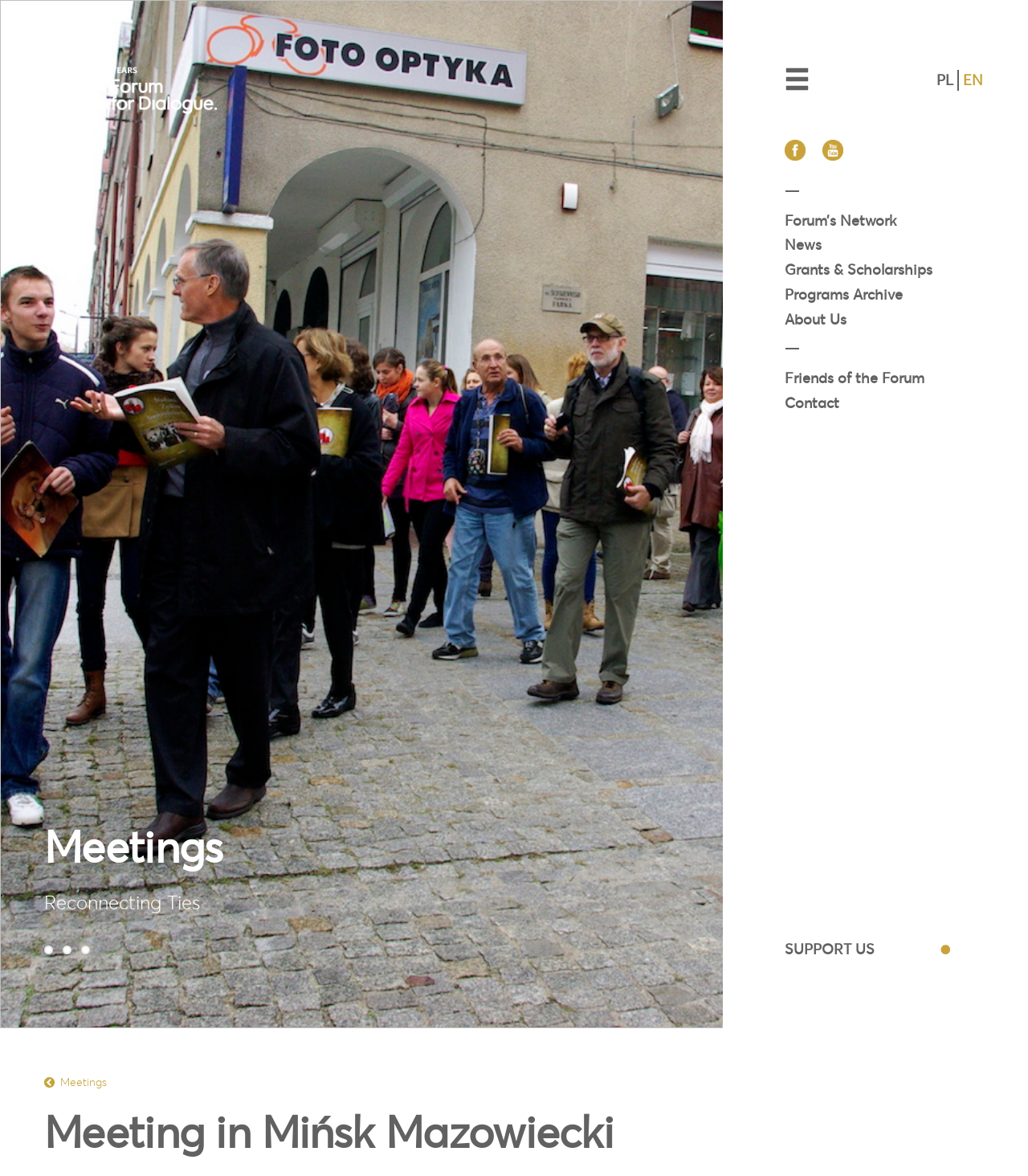Please identify the bounding box coordinates of the clickable element to fulfill the following instruction: "view the News page". The coordinates should be four float numbers between 0 and 1, i.e., [left, top, right, bottom].

[0.763, 0.2, 0.799, 0.216]